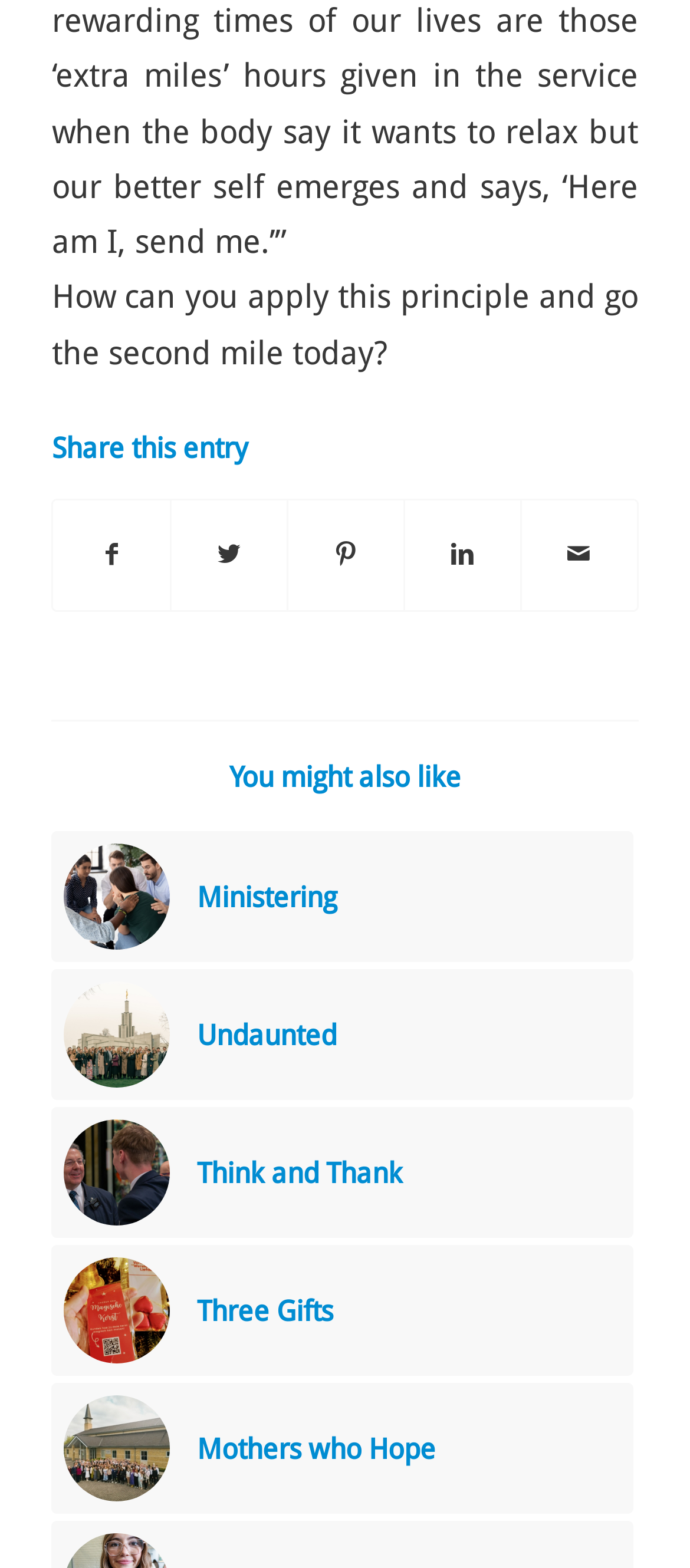Use a single word or phrase to respond to the question:
What is the title of the section below the sharing links?

You might also like